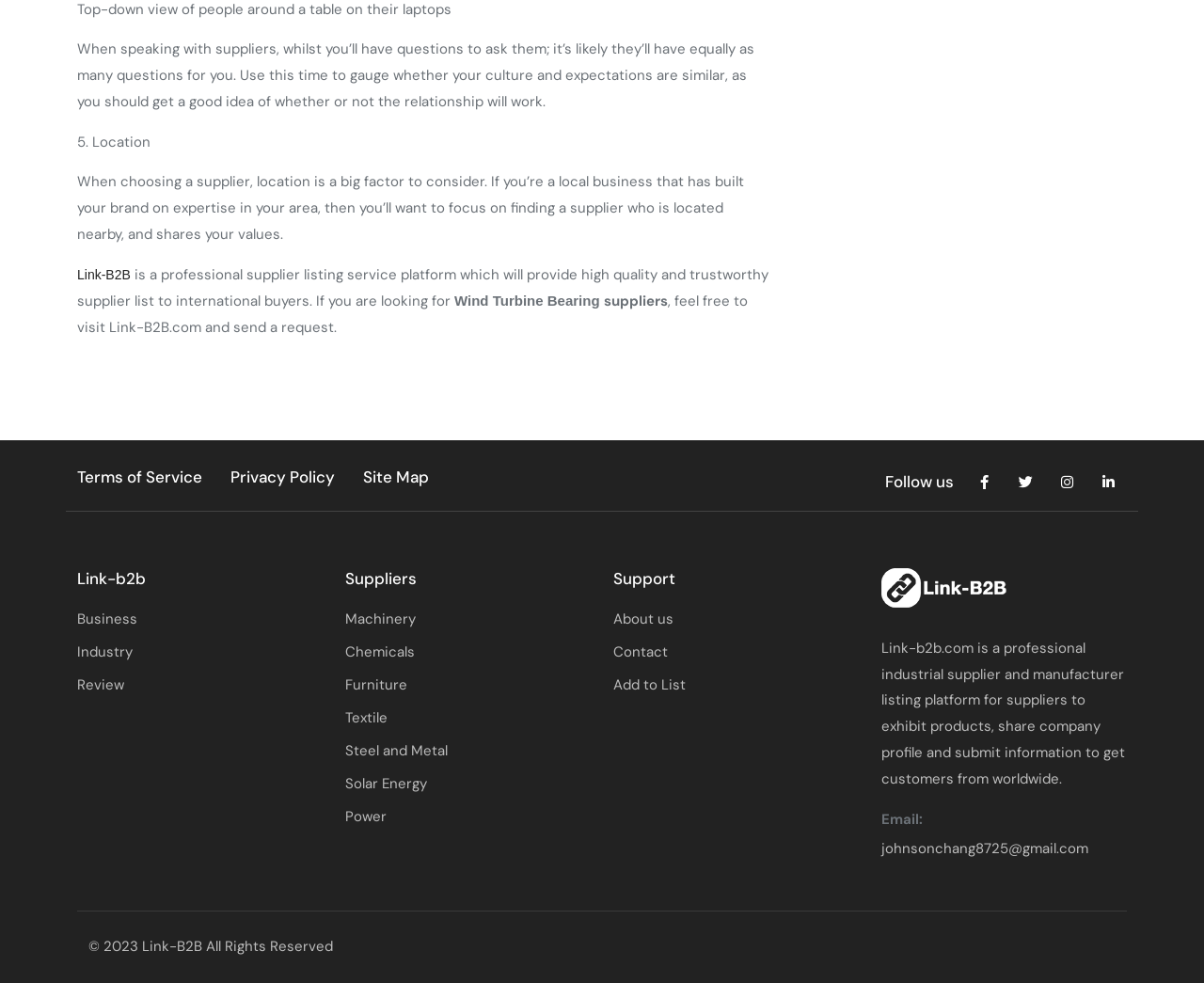How can buyers contact suppliers on Link-B2B?
Refer to the image and offer an in-depth and detailed answer to the question.

The webpage provides an email address, johnsonchang8725@gmail.com, which suggests that buyers can contact suppliers directly through email to inquire about their products or services.